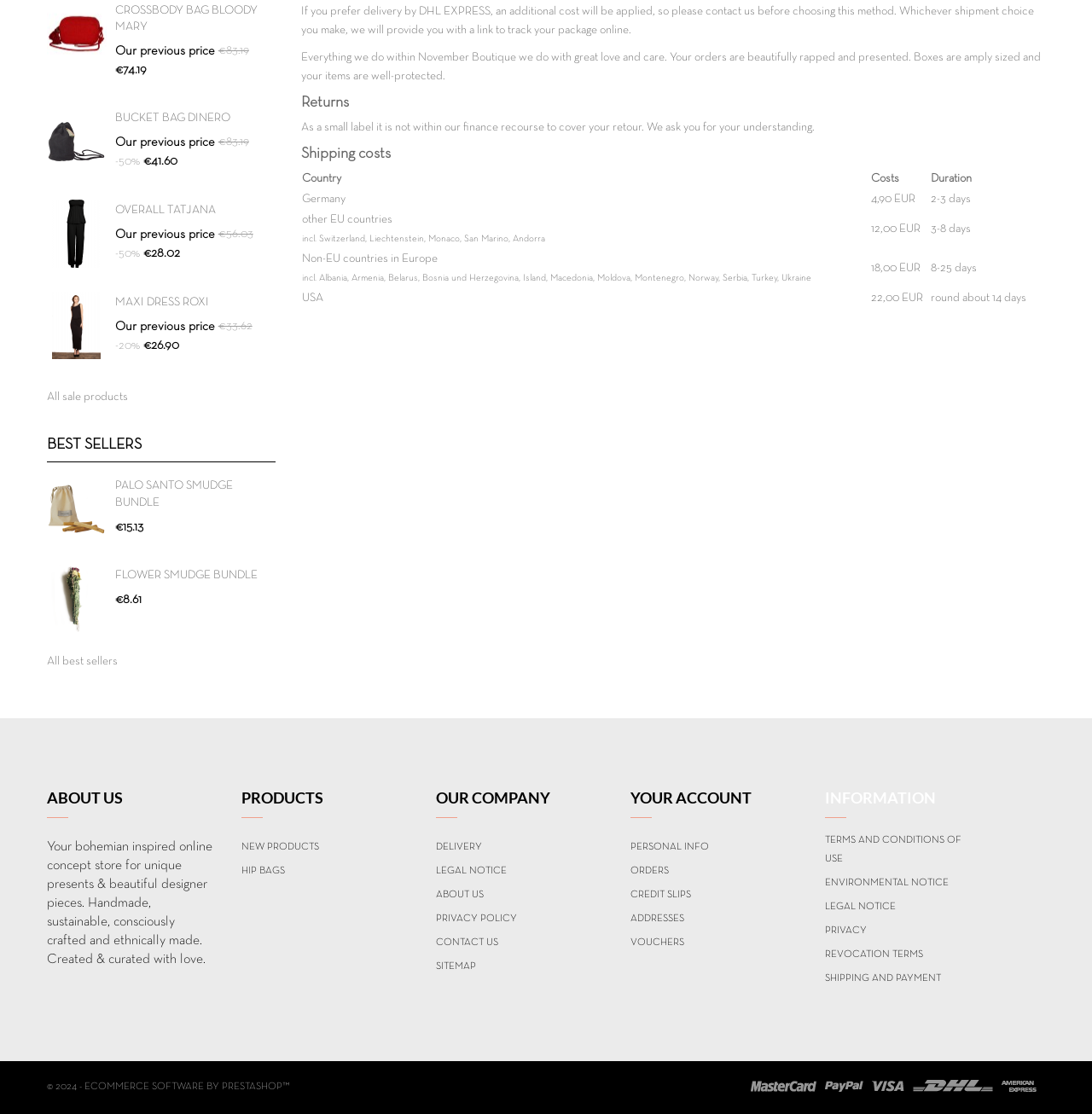Please locate the UI element described by "Contact us" and provide its bounding box coordinates.

[0.399, 0.842, 0.456, 0.85]